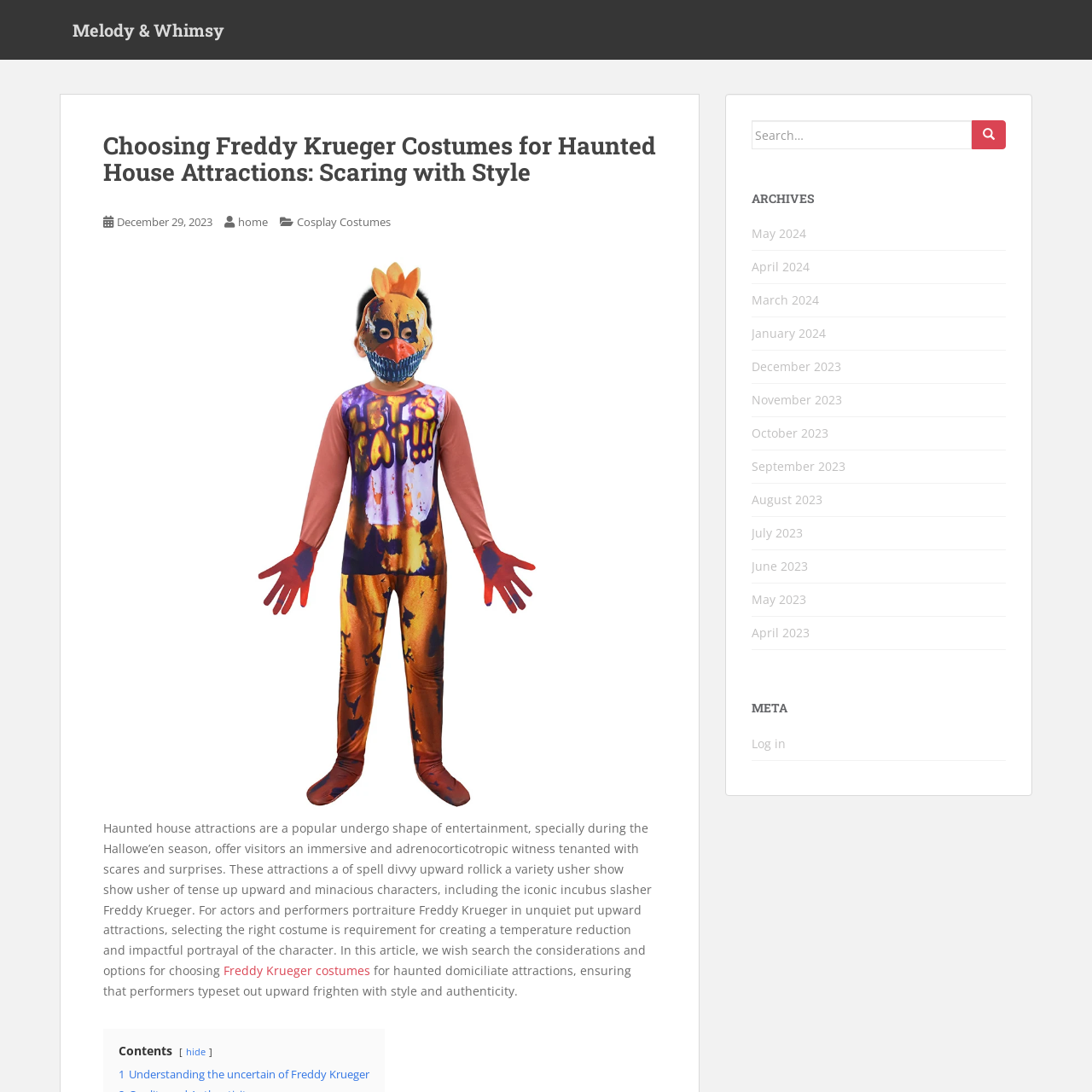Bounding box coordinates must be specified in the format (top-left x, top-left y, bottom-right x, bottom-right y). All values should be floating point numbers between 0 and 1. What are the bounding box coordinates of the UI element described as: Freddy Krueger costumes

[0.205, 0.881, 0.339, 0.896]